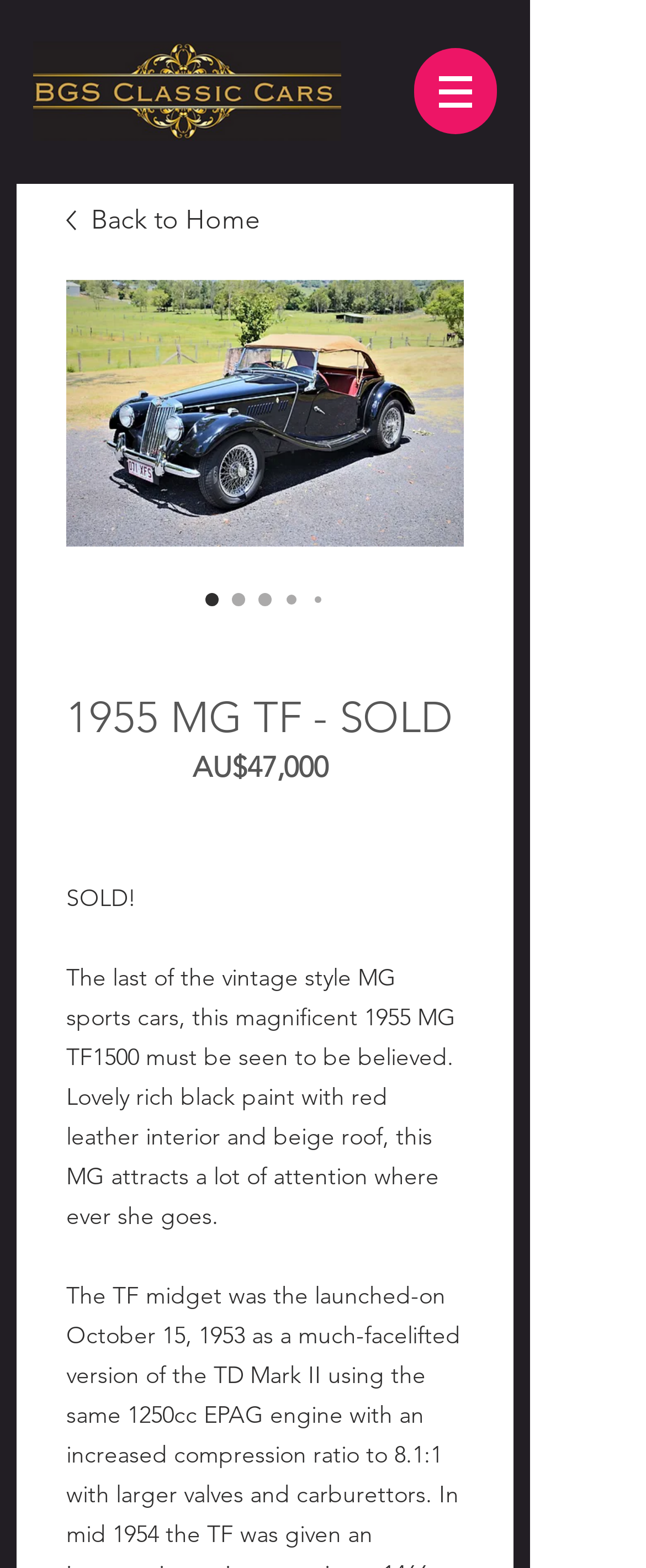What is the headline of the webpage?

1955 MG TF - SOLD